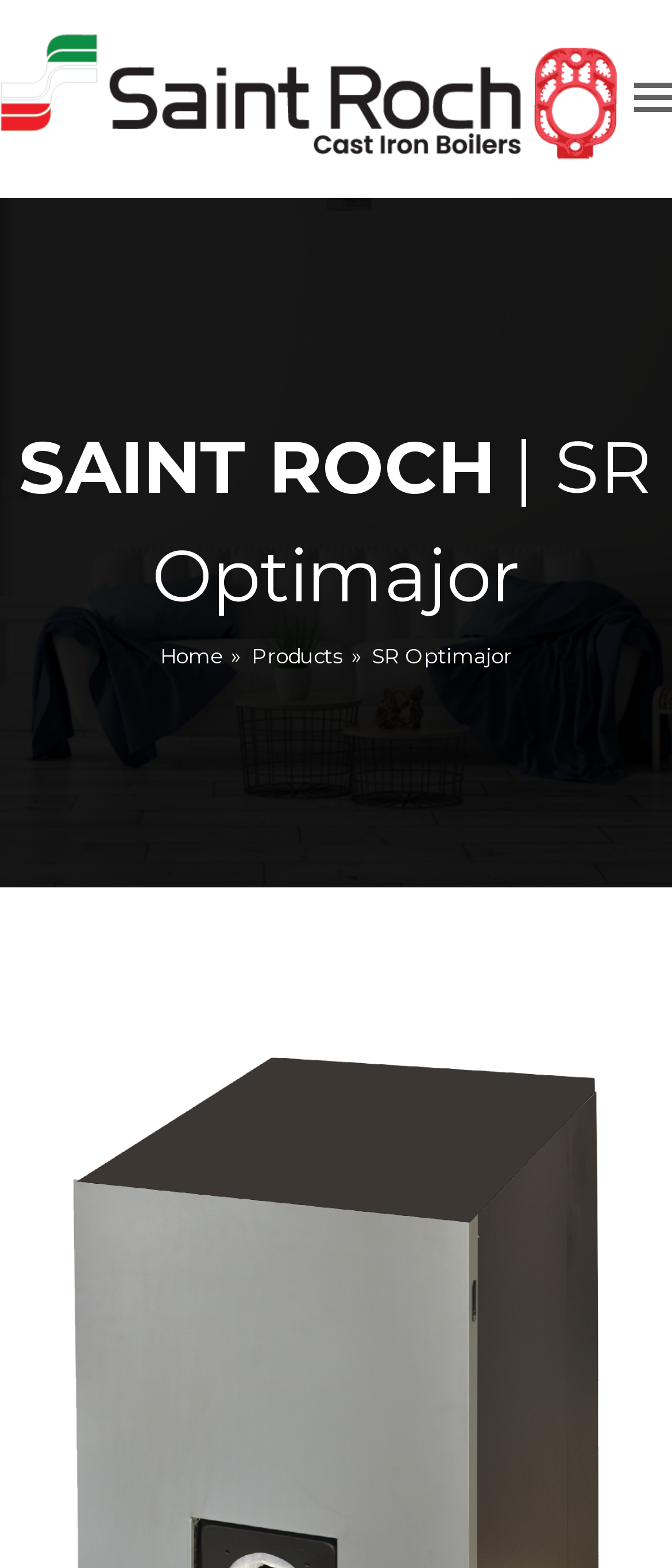Identify and provide the bounding box coordinates of the UI element described: "Hyphen". The coordinates should be formatted as [left, top, right, bottom], with each number being a float between 0 and 1.

None